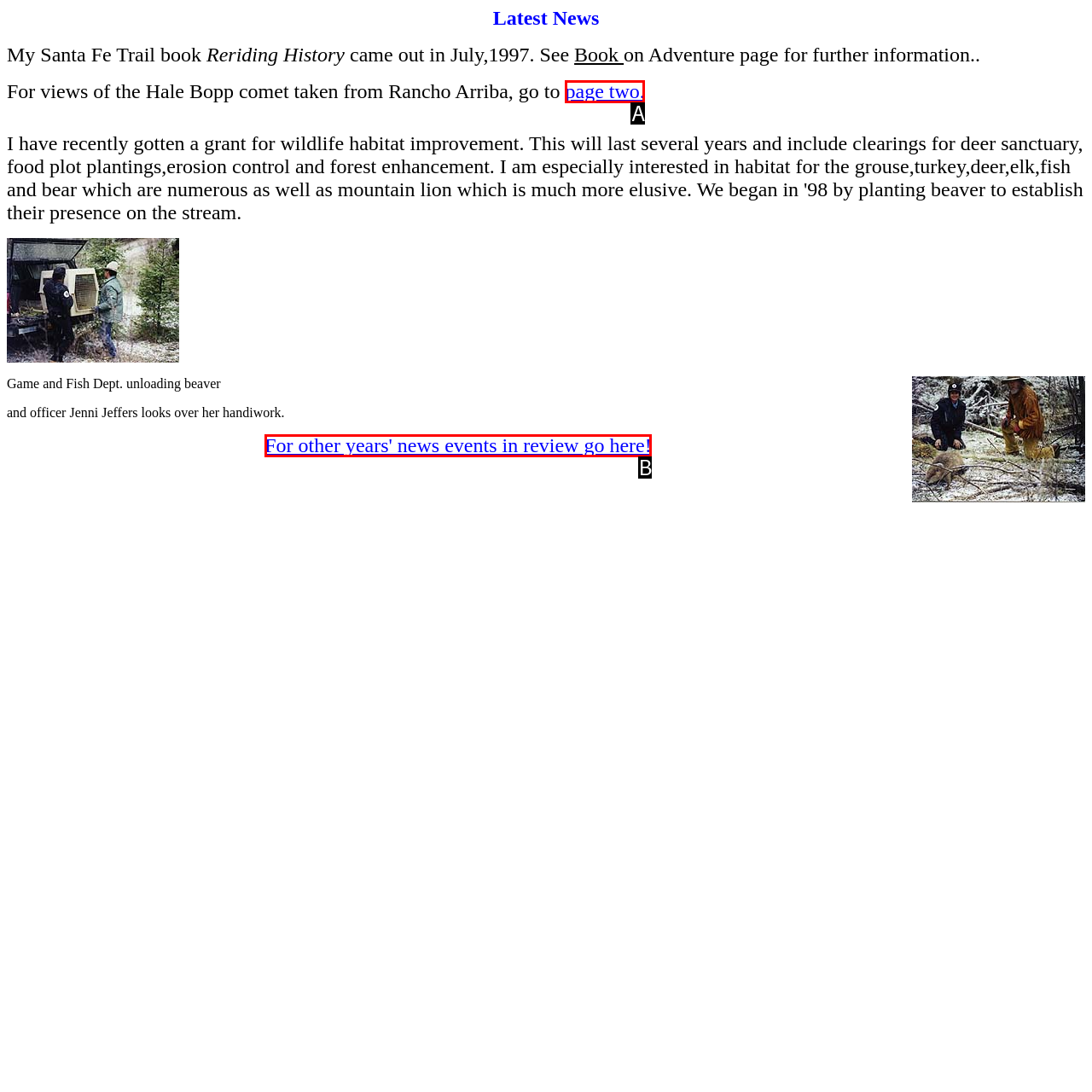Using the description: page two., find the corresponding HTML element. Provide the letter of the matching option directly.

A